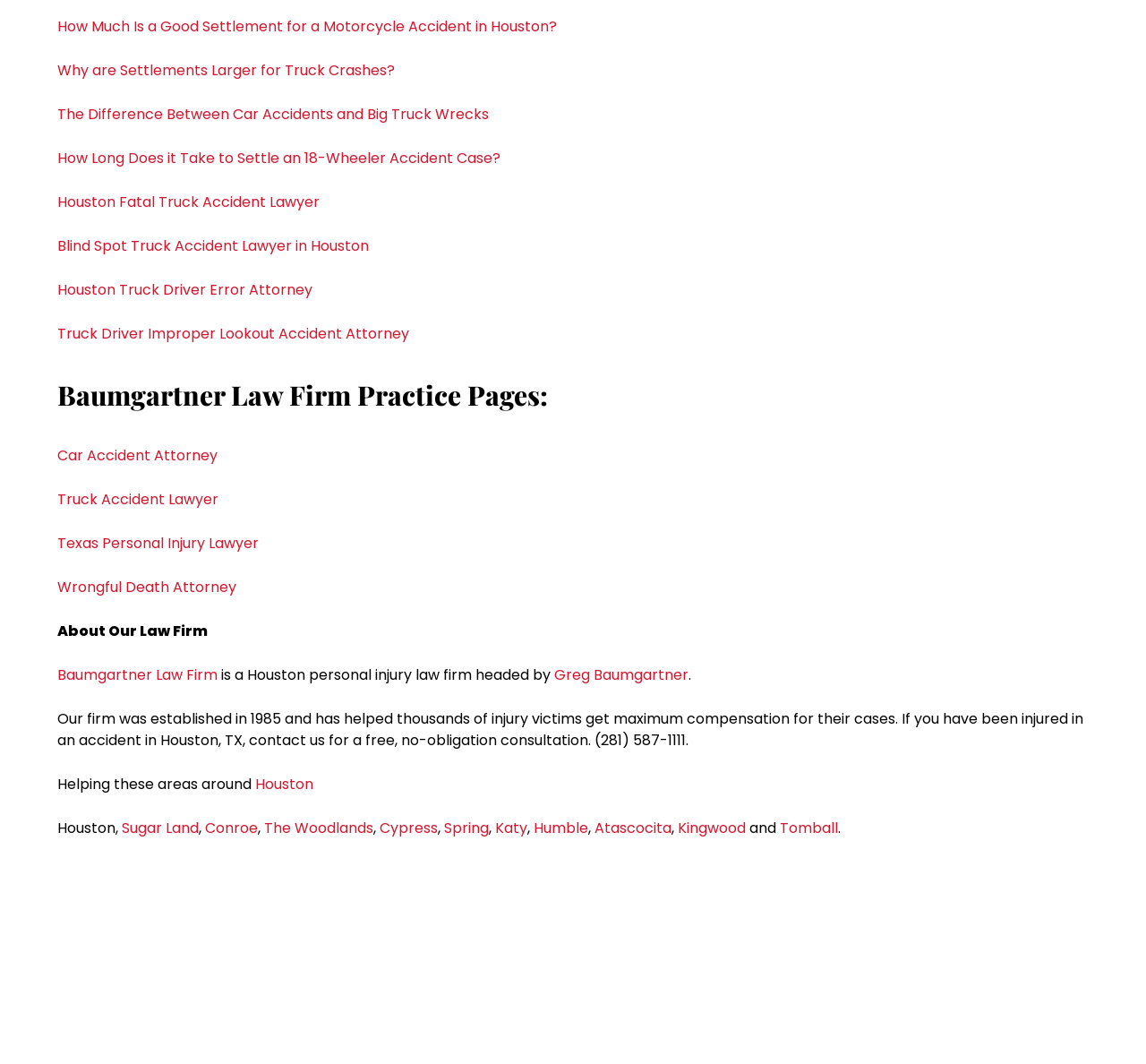Who is the head of Baumgartner Law Firm?
Respond to the question with a single word or phrase according to the image.

Greg Baumgartner